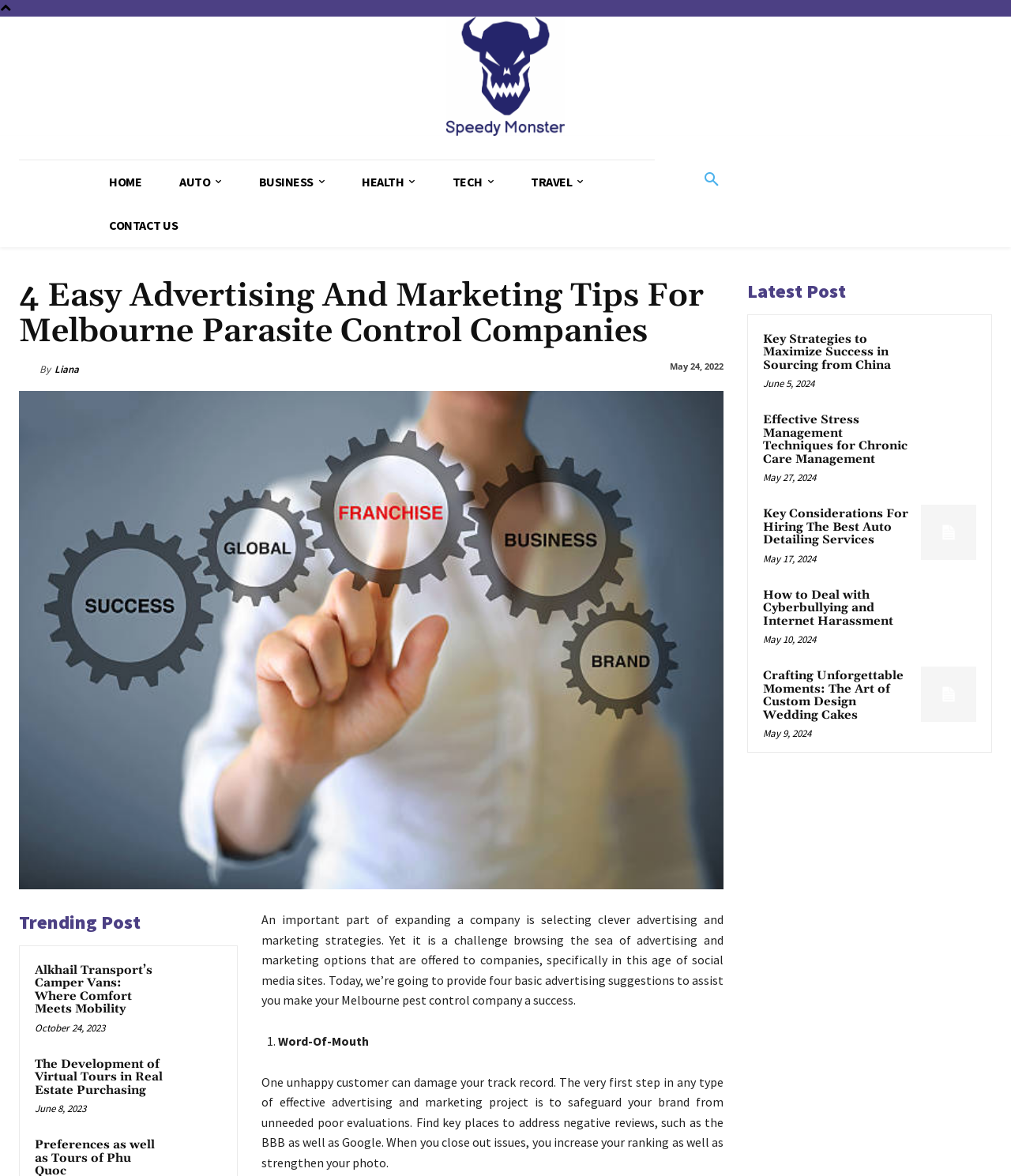Find and provide the bounding box coordinates for the UI element described here: "Business". The coordinates should be given as four float numbers between 0 and 1: [left, top, right, bottom].

[0.237, 0.136, 0.339, 0.173]